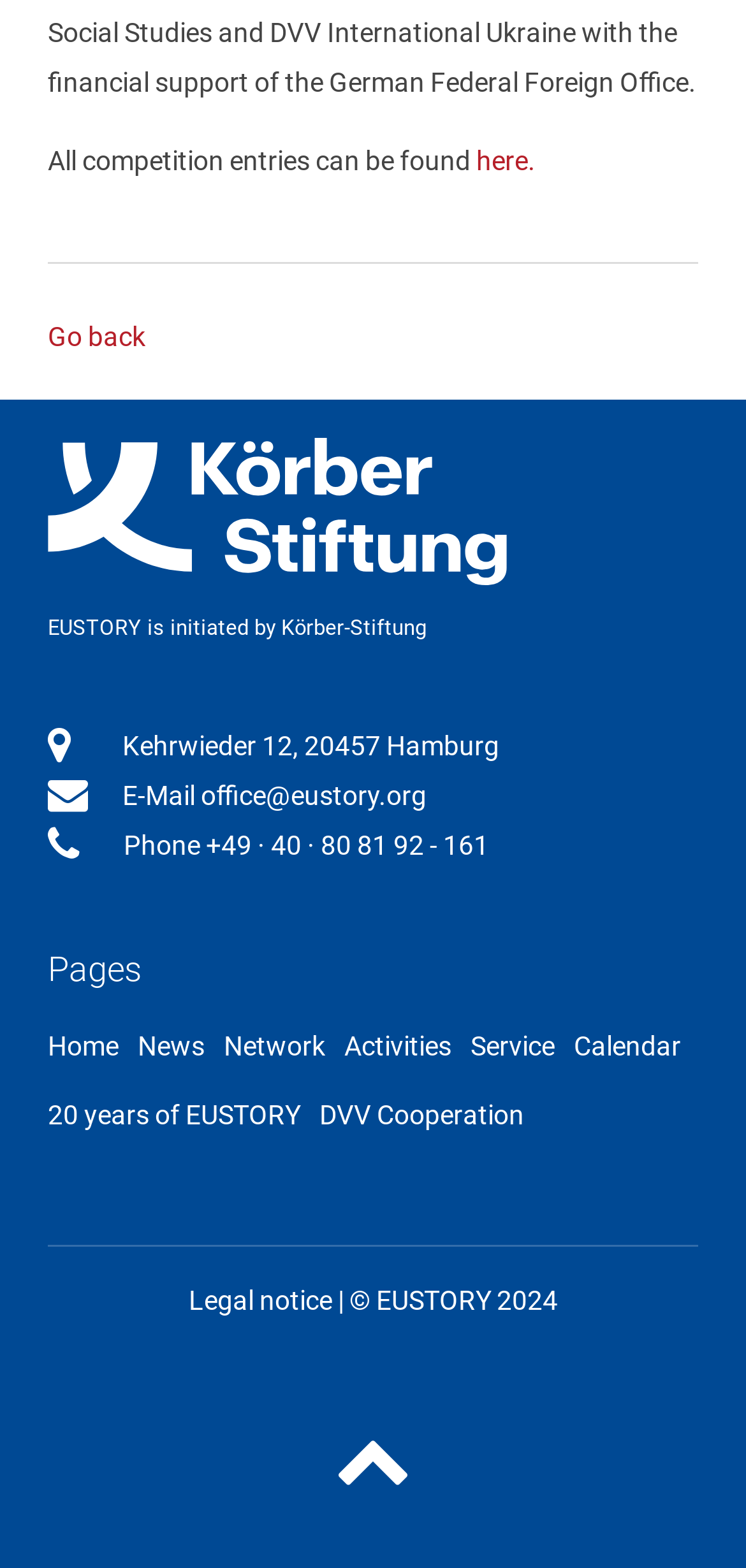Please predict the bounding box coordinates of the element's region where a click is necessary to complete the following instruction: "Go to Home page". The coordinates should be represented by four float numbers between 0 and 1, i.e., [left, top, right, bottom].

[0.064, 0.651, 0.159, 0.683]